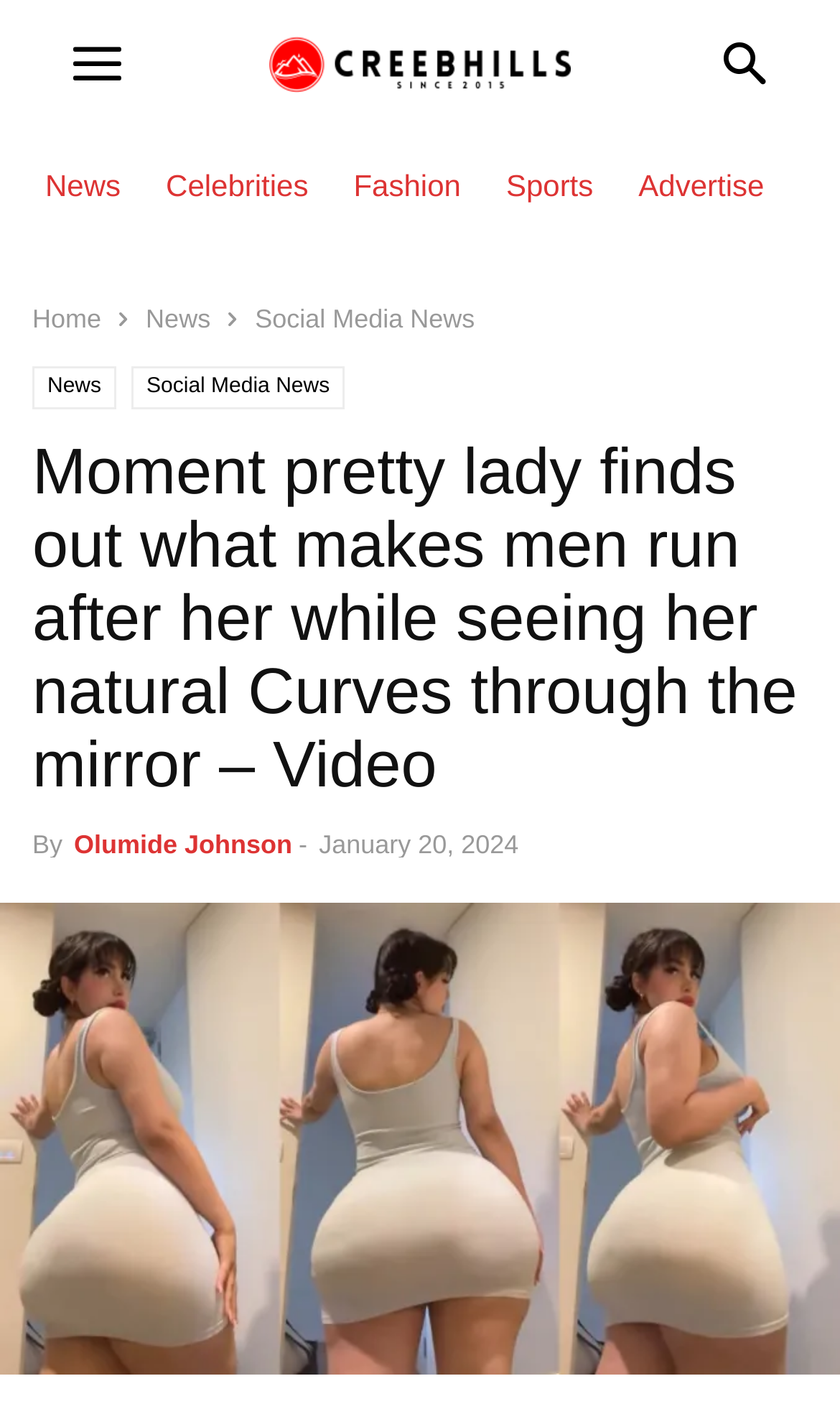What is the position of the 'Home' link?
Carefully examine the image and provide a detailed answer to the question.

I determined the position of the 'Home' link by looking at its bounding box coordinates [0.038, 0.213, 0.121, 0.234] which indicates that it is located at the top left of the webpage.